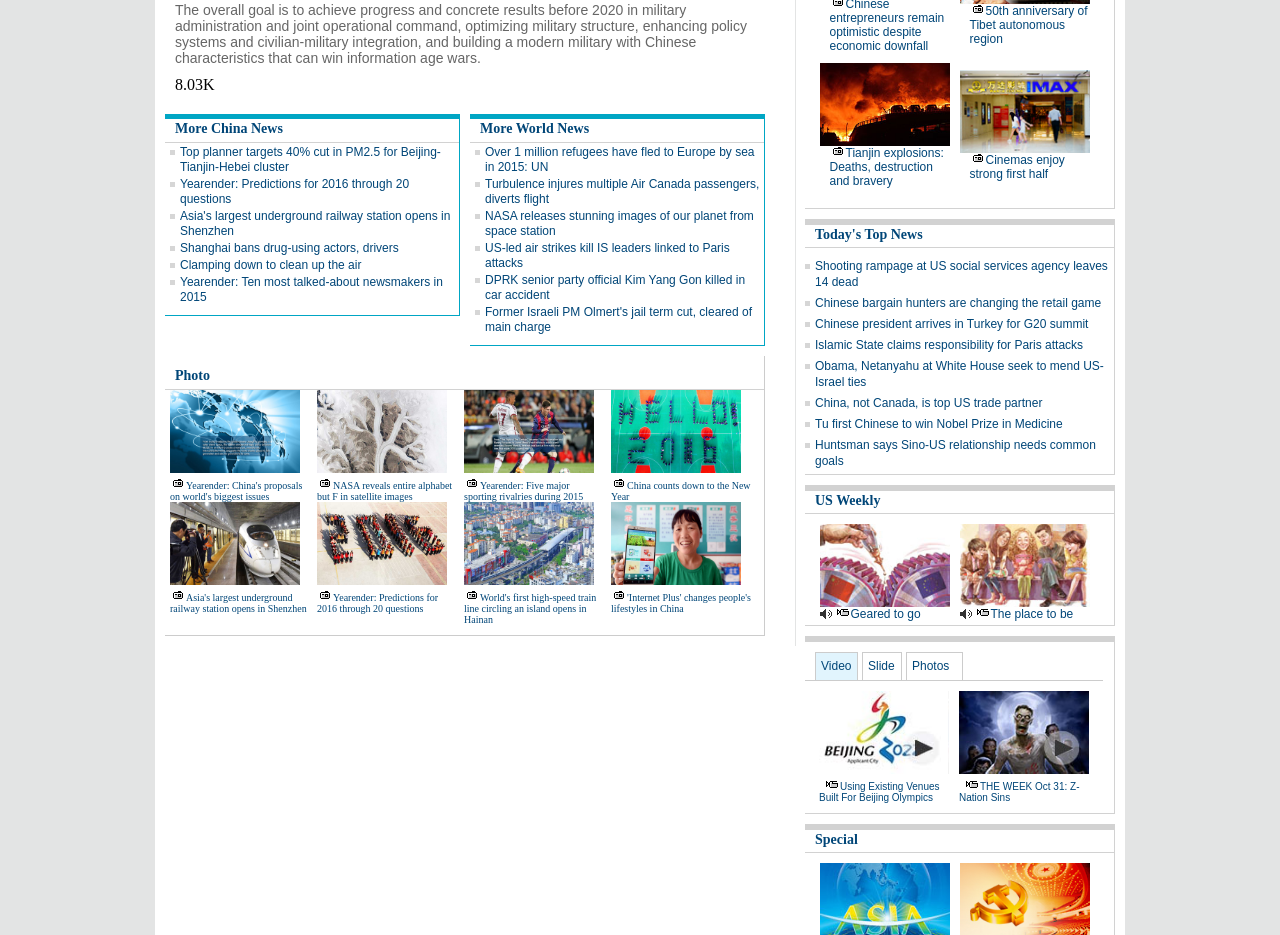What is the topic of the news article with the heading 'Shooting rampage at US social services agency leaves 14 dead'?
Please answer the question with as much detail as possible using the screenshot.

The news article with the heading 'Shooting rampage at US social services agency leaves 14 dead' is about a shooting incident that occurred at a US social services agency, resulting in 14 deaths.